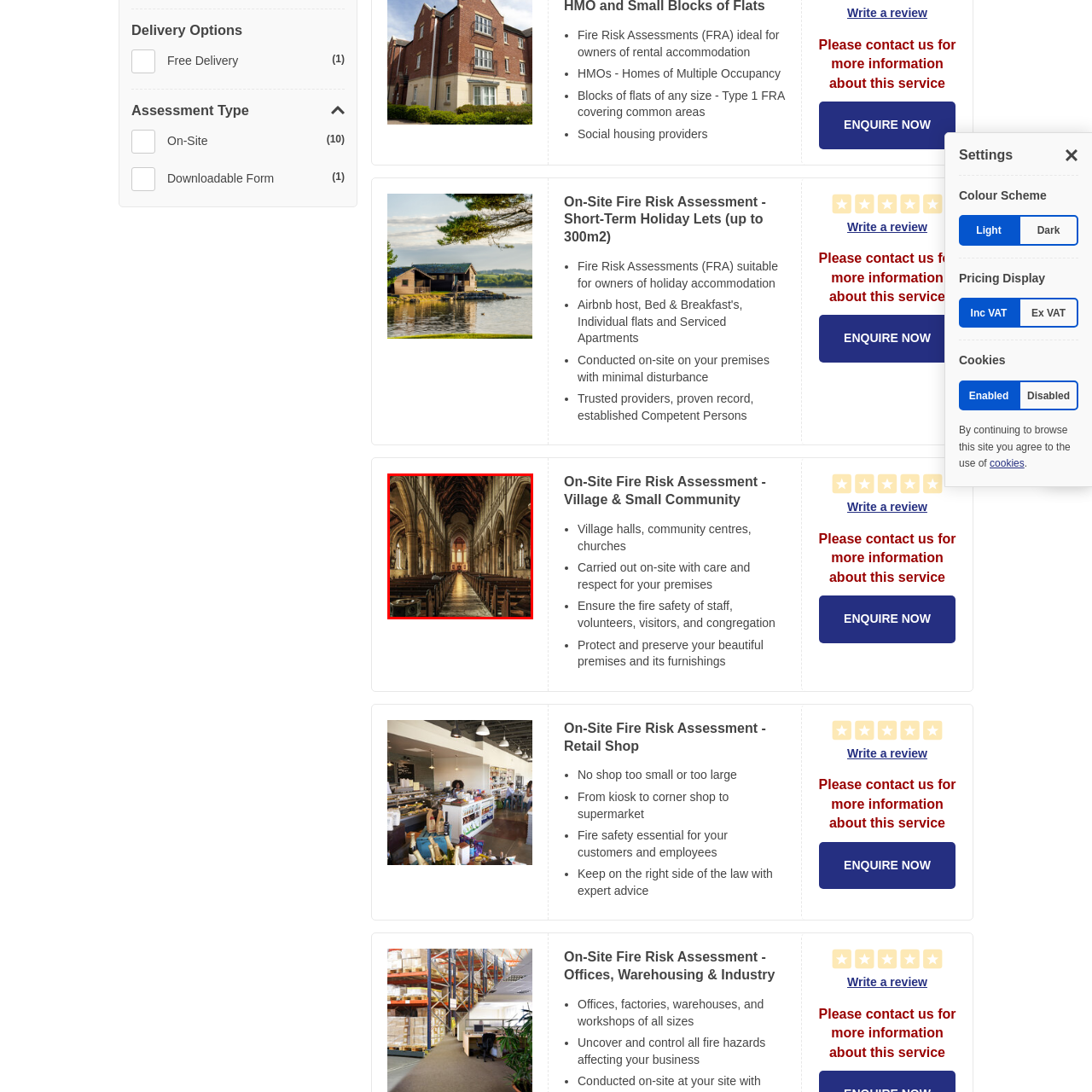Generate a detailed caption for the picture that is marked by the red rectangle.

The image captures the serene interior of a church, featuring a long nave lined with wooden pews that lead toward a beautifully lit altar at the far end. The architecture is characterized by soaring arches and intricately designed wooden rafters that enhance the sense of height and space. Soft, diffused light streams through the large windows, casting gentle illumination onto the stone floor and highlighting the details of the walls. A sense of tranquility pervades the scene, inviting reflection and contemplation, making it an ideal setting for community gatherings and spiritual activities. This church serves as a venue for on-site fire risk assessments, ensuring the safety of its visitors while respecting its sacred atmosphere.